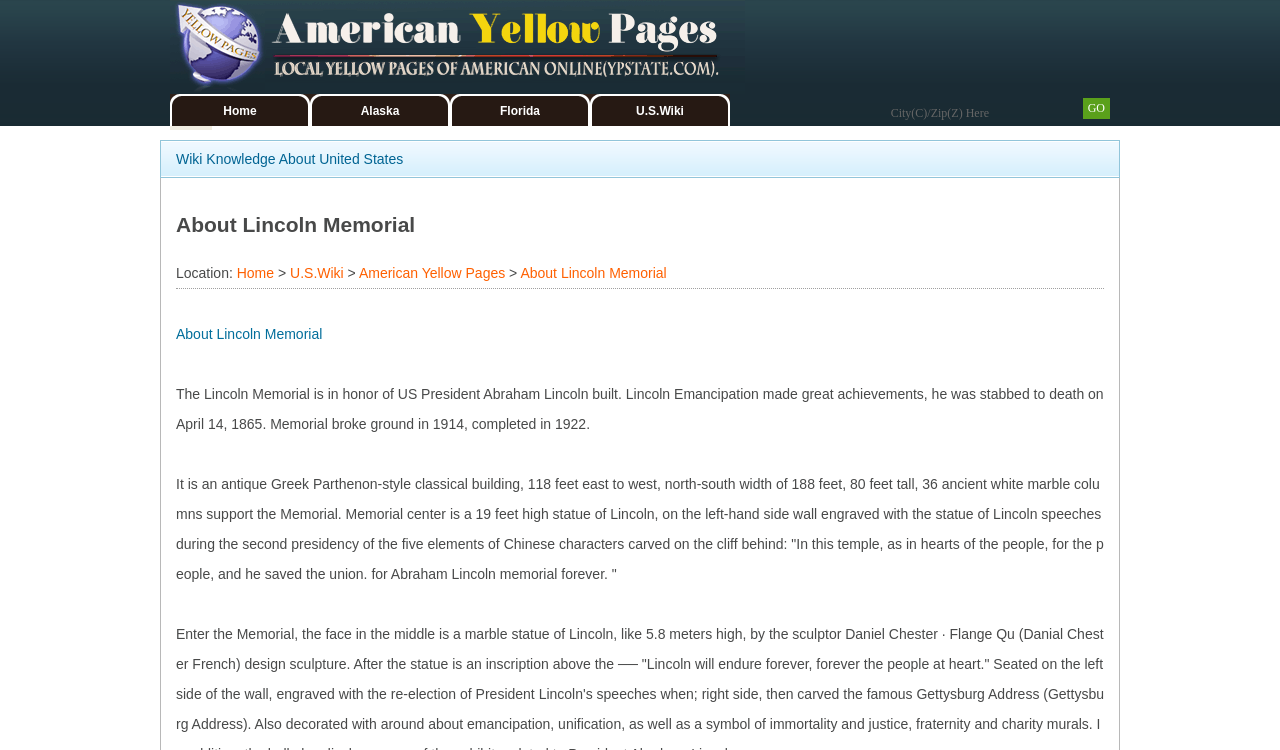Please provide the bounding box coordinates in the format (top-left x, top-left y, bottom-right x, bottom-right y). Remember, all values are floating point numbers between 0 and 1. What is the bounding box coordinate of the region described as: Home

[0.185, 0.353, 0.214, 0.374]